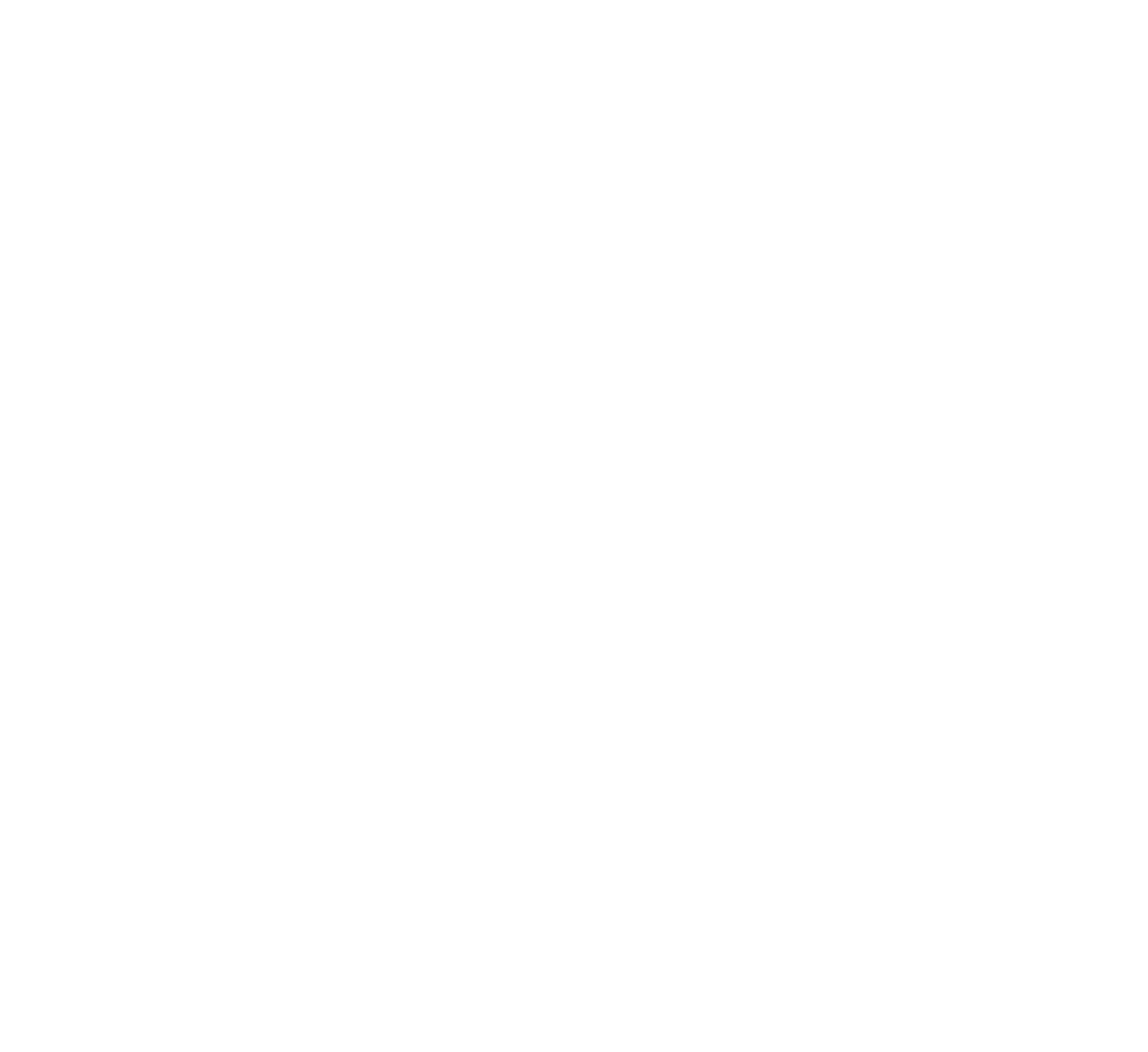Find the coordinates for the bounding box of the element with this description: "EU funding advisory services".

[0.057, 0.854, 0.198, 0.867]